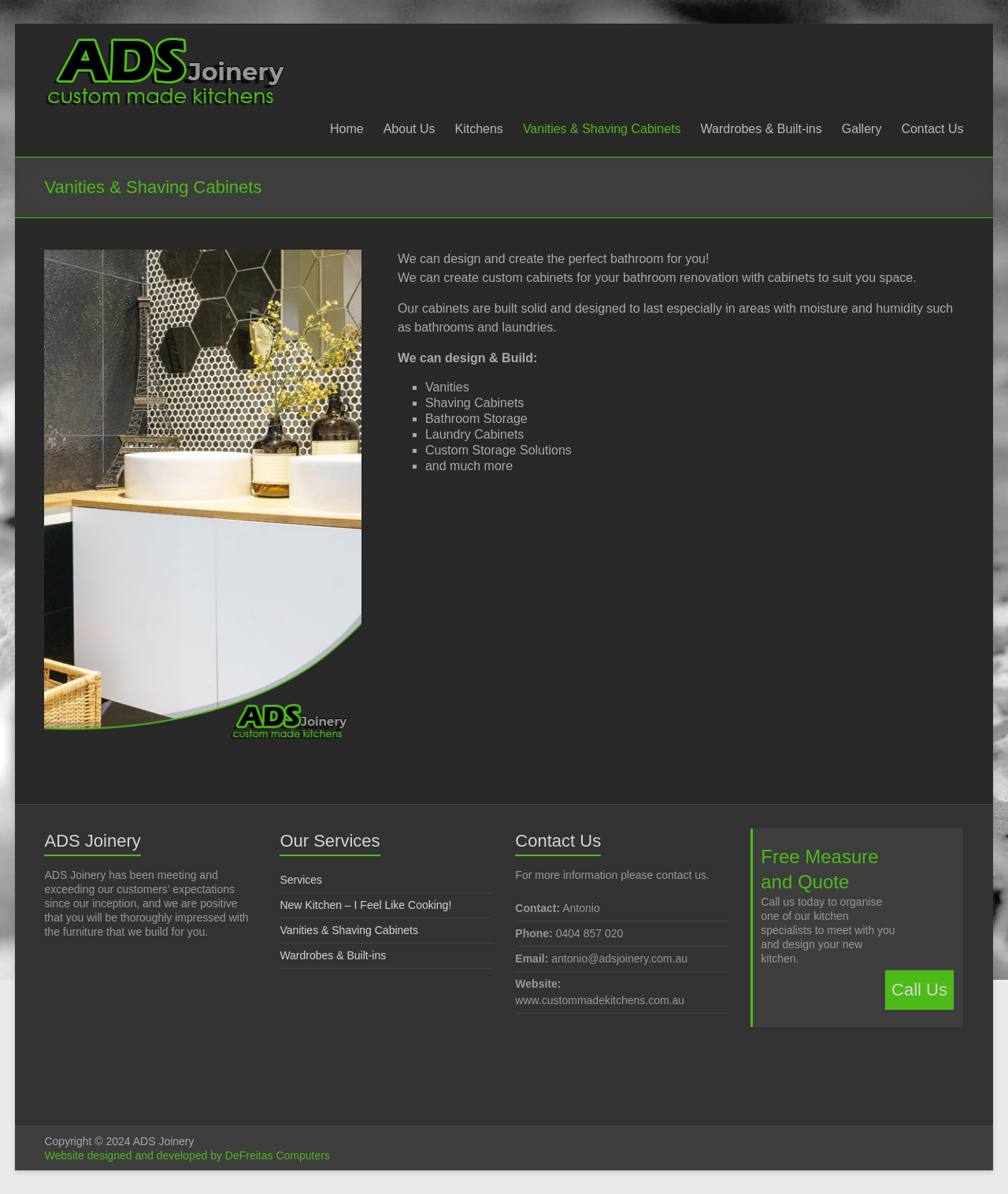Please identify the bounding box coordinates for the region that you need to click to follow this instruction: "Click on the 'Home' link".

[0.327, 0.091, 0.361, 0.121]